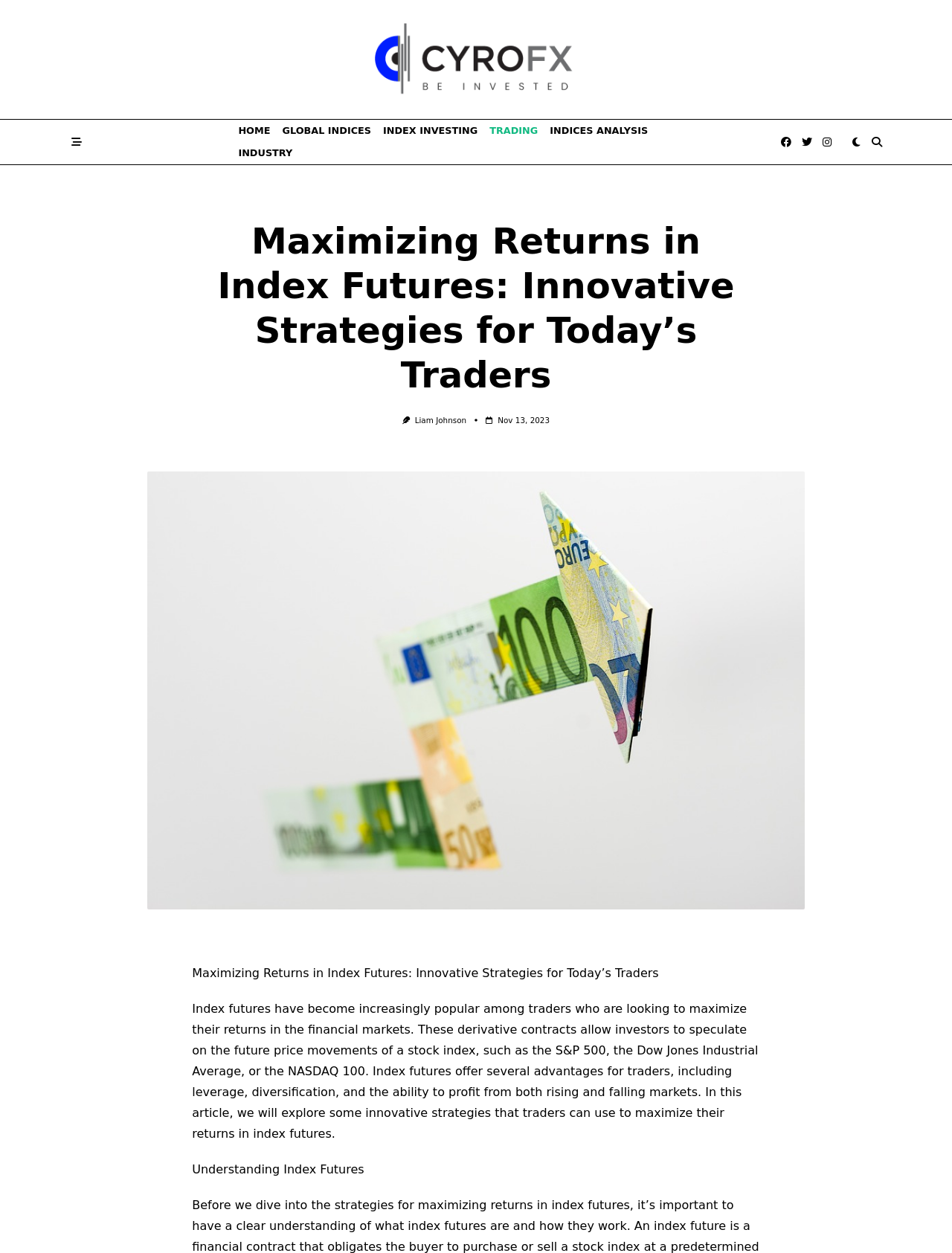Create an elaborate caption for the webpage.

The webpage is about maximizing returns in index futures trading, with a focus on innovative strategies for traders. At the top, there is a logo of "Cyrofx" accompanied by a link to the same name, positioned near the center of the page. Below the logo, there is a navigation menu with links to various sections, including "HOME", "GLOBAL INDICES", "INDEX INVESTING", "TRADING", "INDICES ANALYSIS", and "INDUSTRY", arranged horizontally across the page.

To the right of the navigation menu, there are several social media links and a search button. Below the navigation menu, there is a header section with a title "Maximizing Returns in Index Futures: Innovative Strategies for Today’s Traders" and a subheading with the author's name "Liam Johnson" and a date "Nov 13, 2023". The author's name is accompanied by a small image.

The main content of the page is divided into two sections. On the left, there is a large image related to index futures trading strategies. On the right, there is a block of text that provides an introduction to index futures, explaining their benefits and advantages for traders. The text also previews the content of the article, which will explore innovative strategies for maximizing returns in index futures.

Below the introduction, there is a subheading "Understanding Index Futures" that marks the beginning of the main article content.